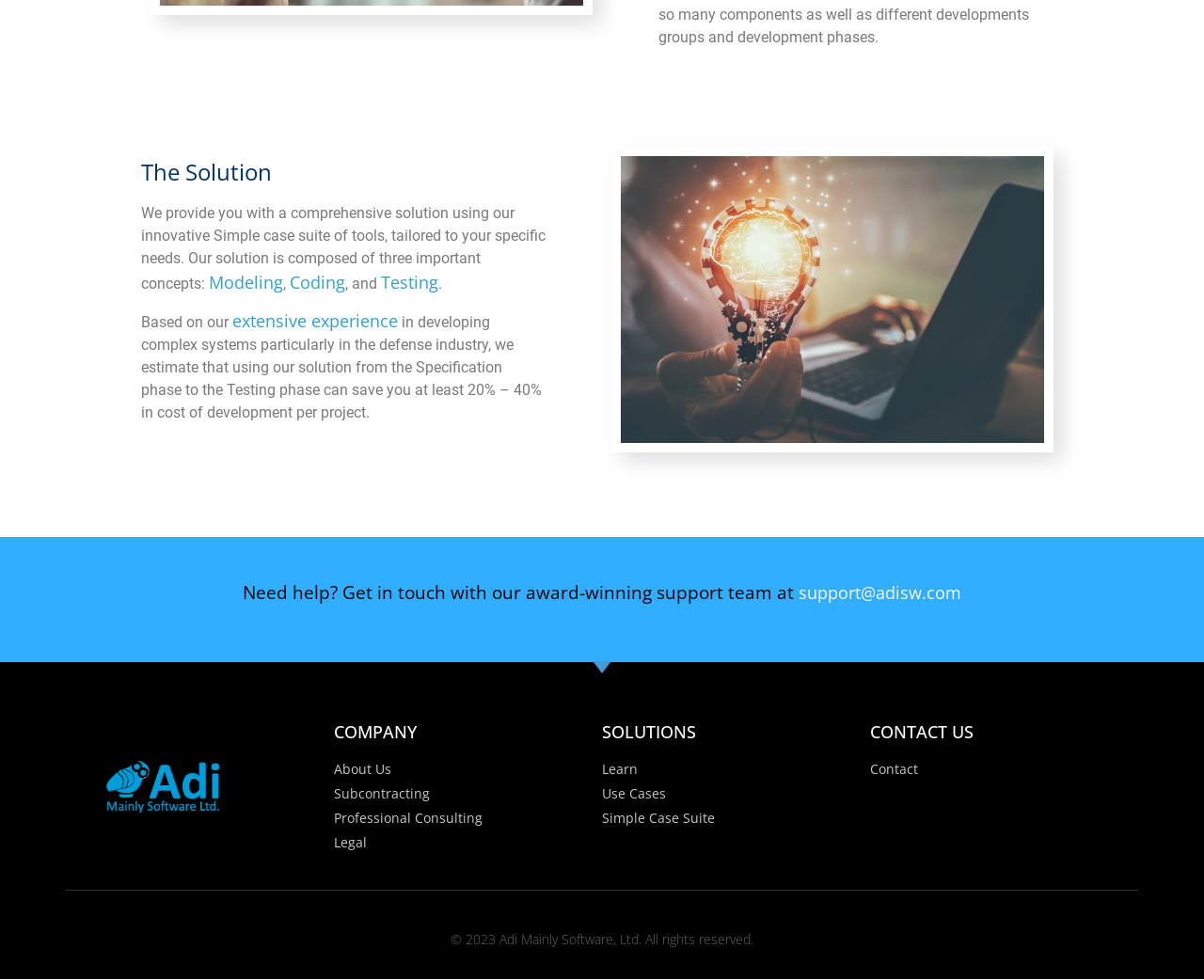Respond to the following question using a concise word or phrase: 
What is the name of the company's support team?

award-winning support team